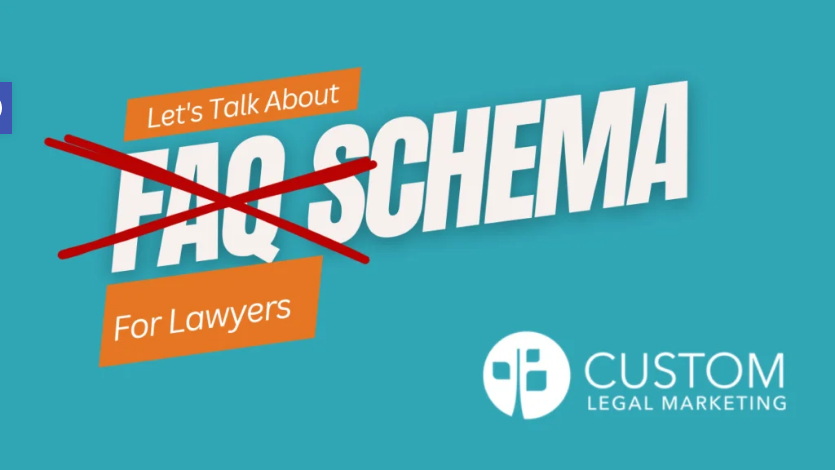Please provide a short answer using a single word or phrase for the question:
Who is the content relevant to?

Lawyers